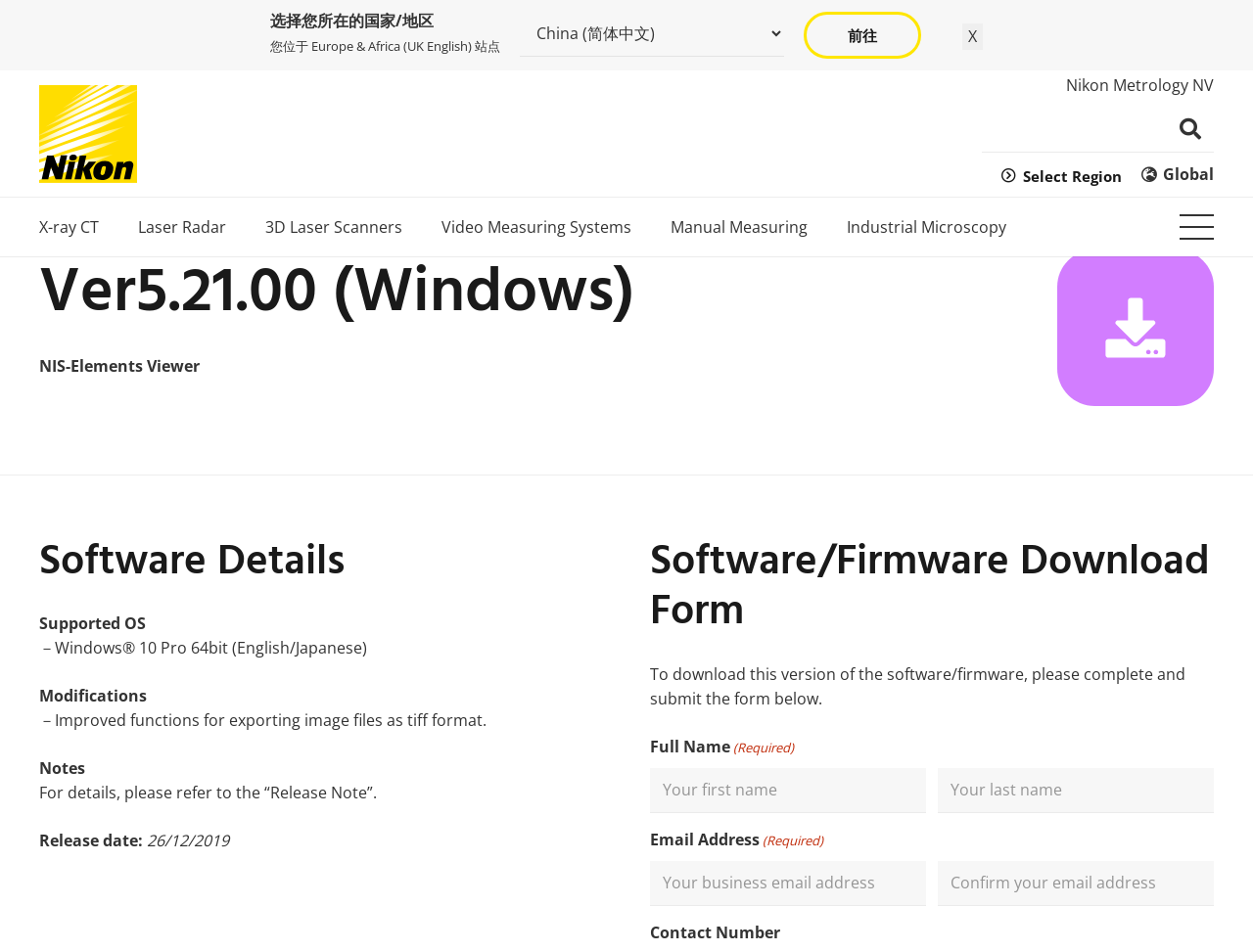Answer the following query with a single word or phrase:
How many fields are required in the download form?

4